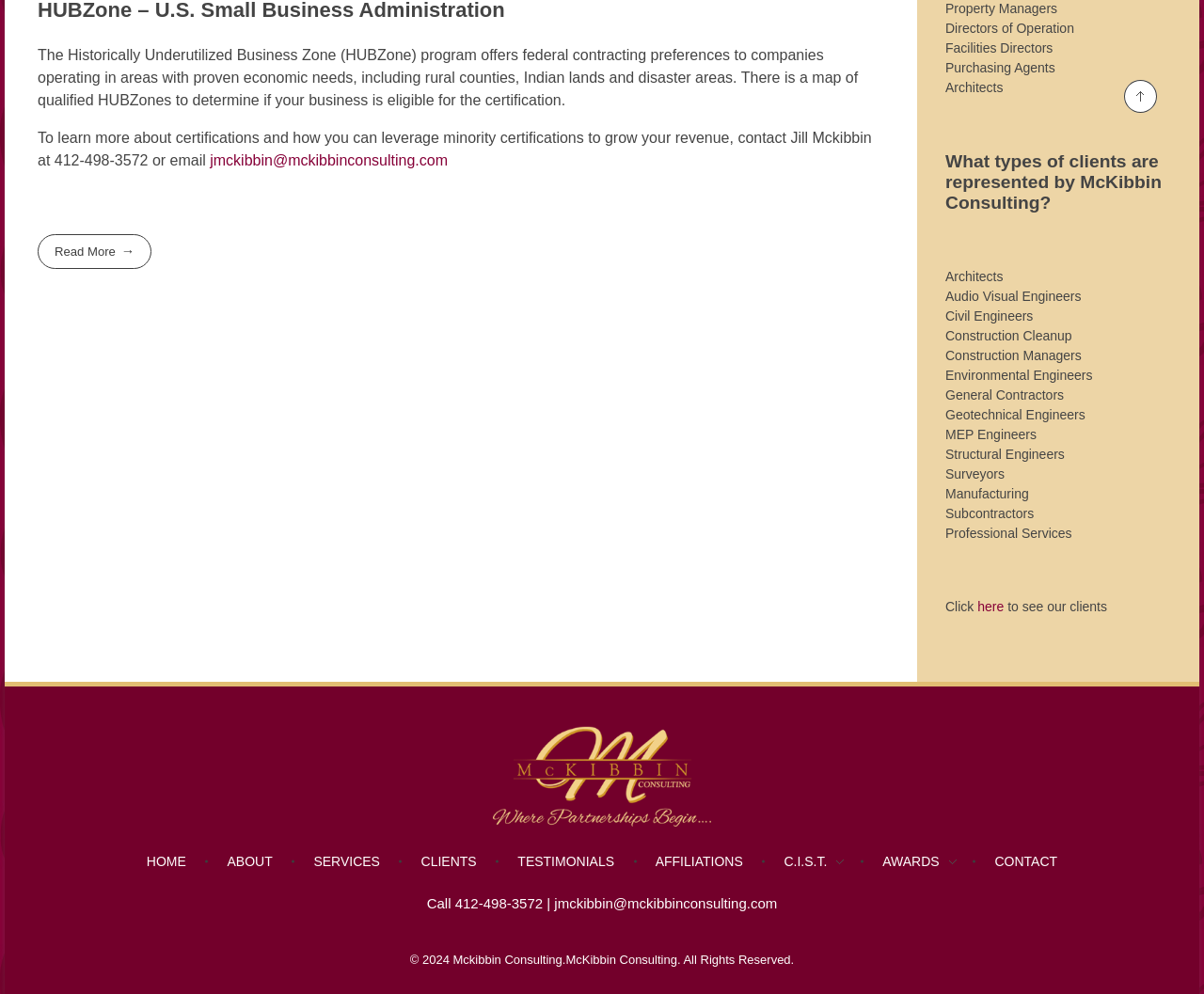Please provide a detailed answer to the question below based on the screenshot: 
What types of clients are represented by McKibbin Consulting?

The heading element with ID 185 lists various professionals, including Property Managers, Directors of Operation, Facilities Directors, Purchasing Agents, Architects, and many others, indicating that McKibbin Consulting represents these types of clients.